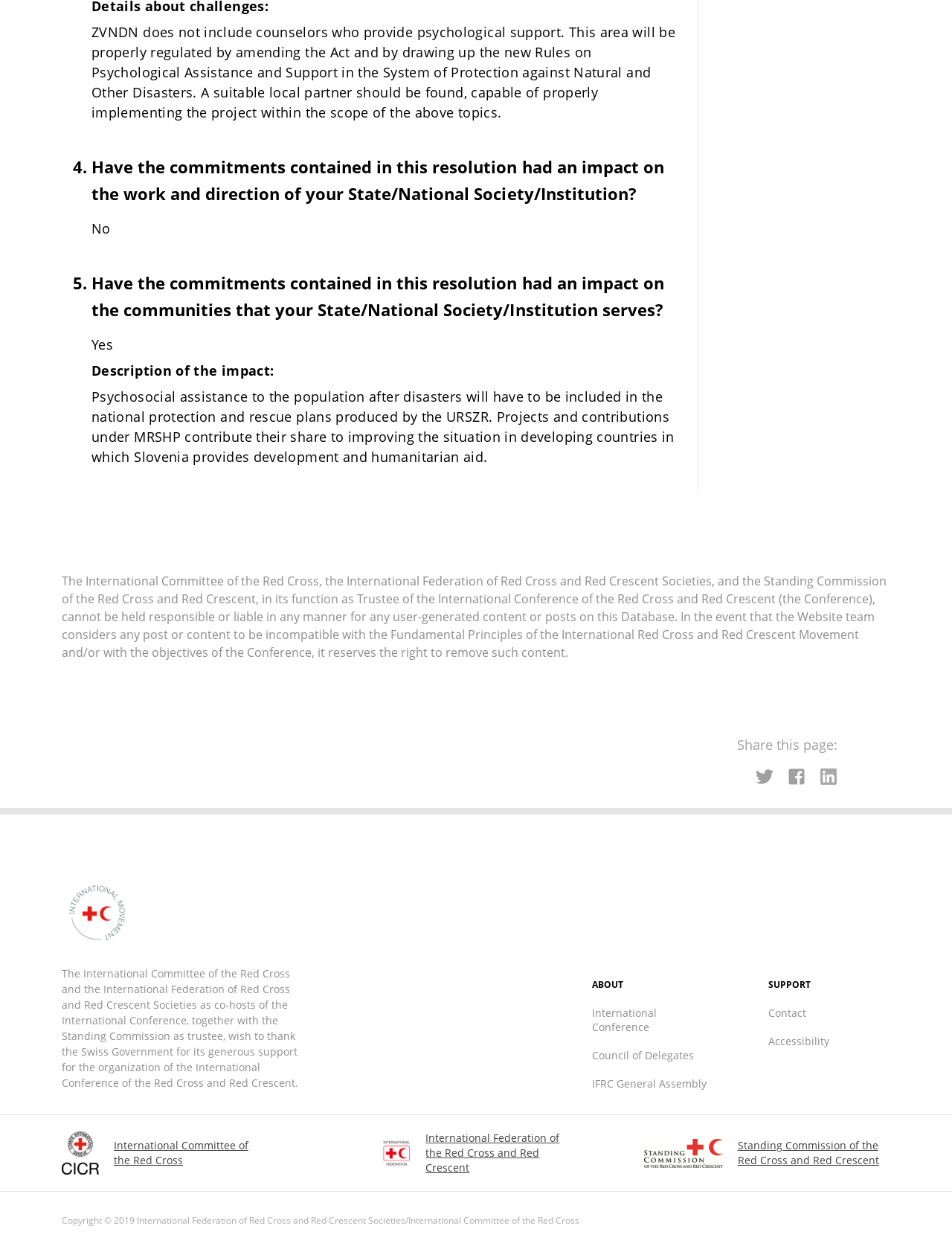Predict the bounding box of the UI element based on this description: "aria-label="Facebook Social Link"".

None